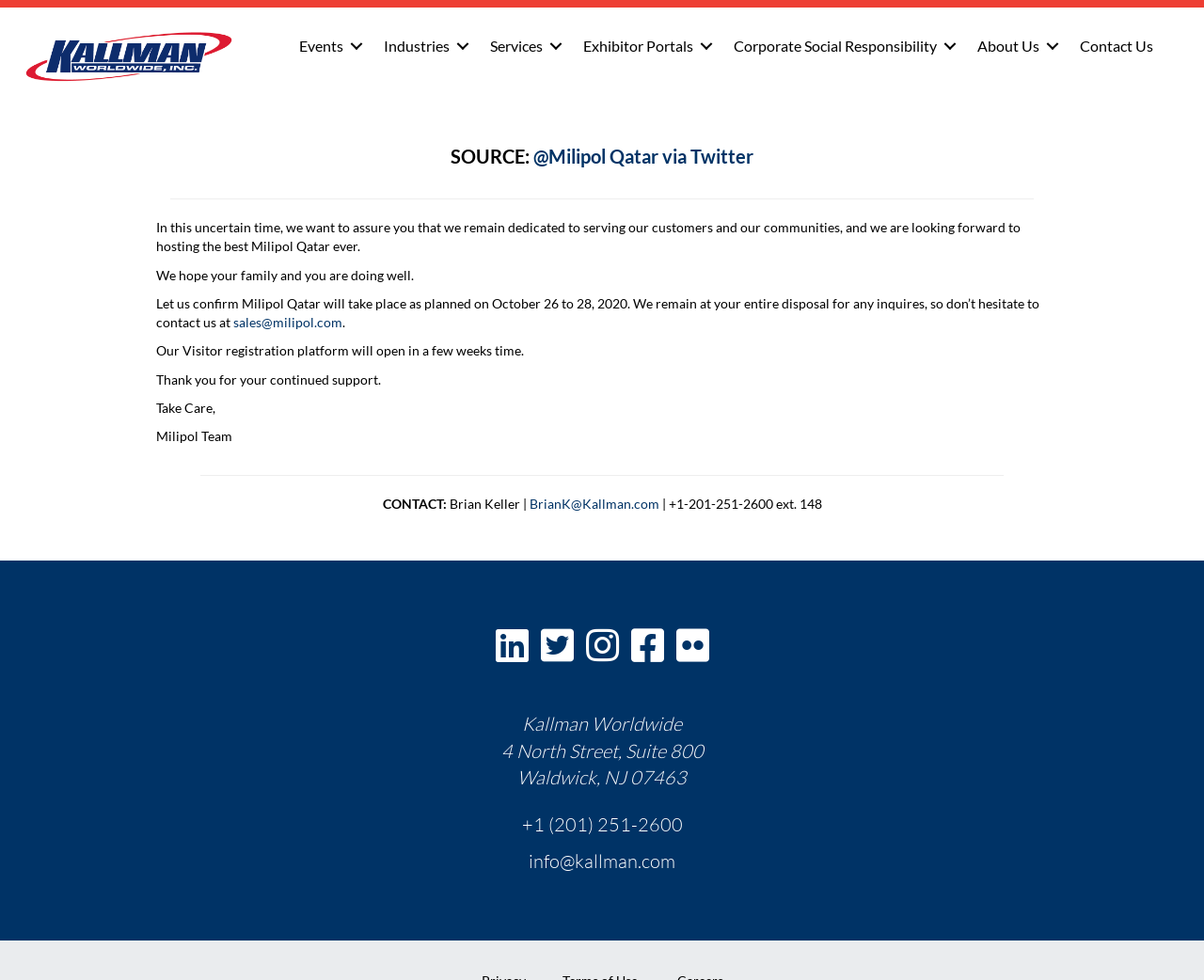Show the bounding box coordinates of the region that should be clicked to follow the instruction: "Click the '@Milipol Qatar via Twitter' link."

[0.443, 0.148, 0.626, 0.171]